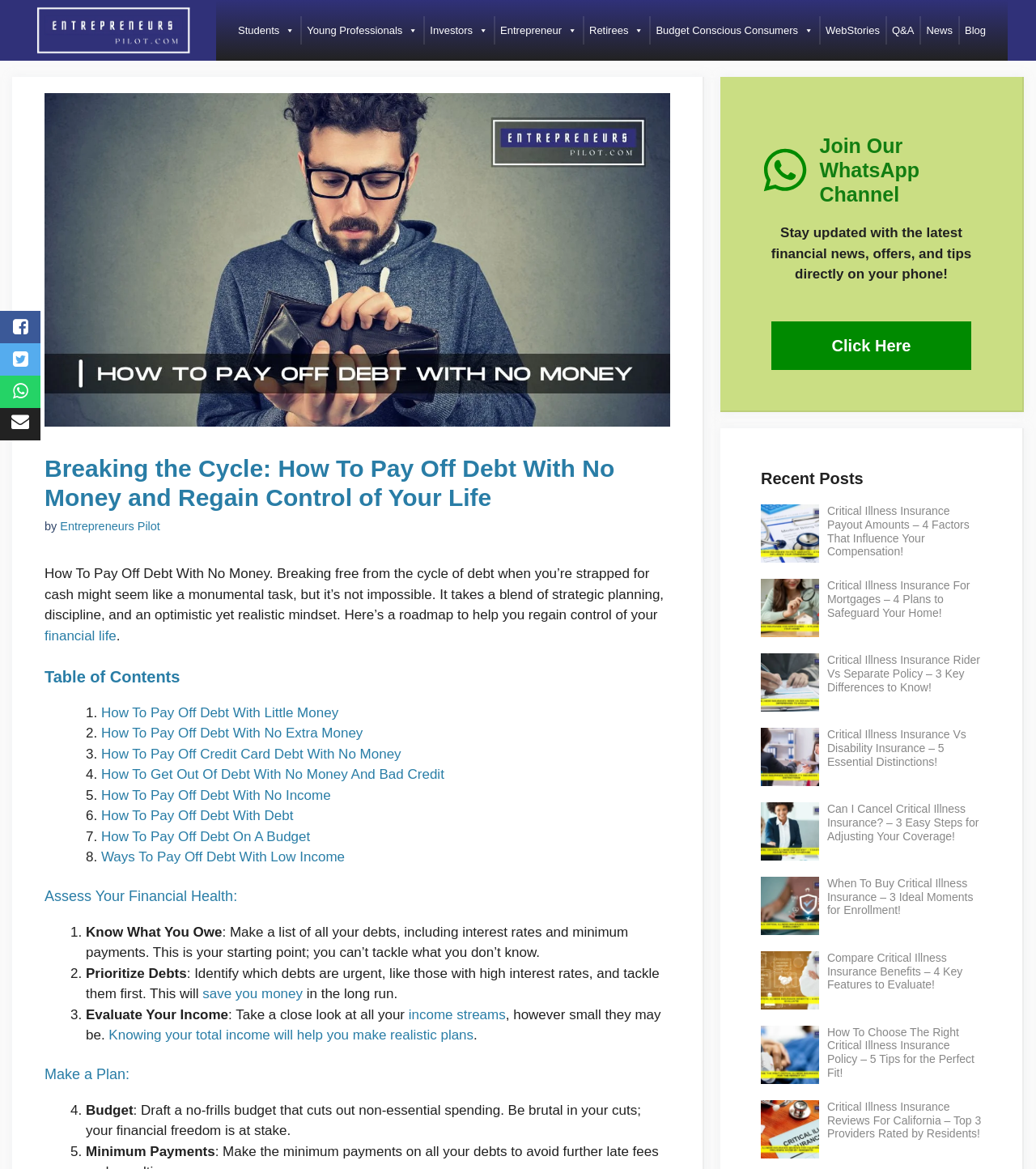Please identify the bounding box coordinates of the area that needs to be clicked to follow this instruction: "Explore the 'Table of Contents'".

[0.043, 0.57, 0.647, 0.587]